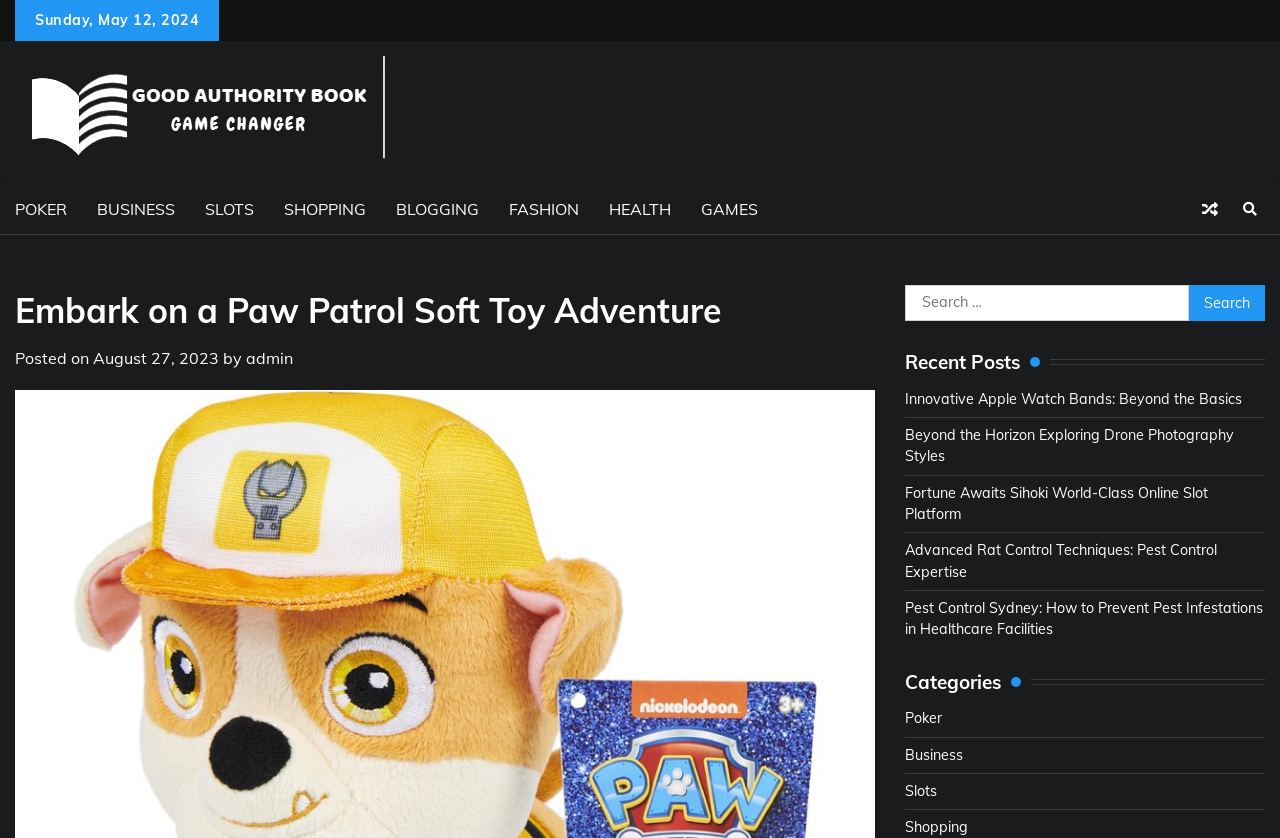Please locate the bounding box coordinates of the element that should be clicked to complete the given instruction: "Read the post about Paw Patrol Soft Toy Adventure".

[0.012, 0.341, 0.684, 0.401]